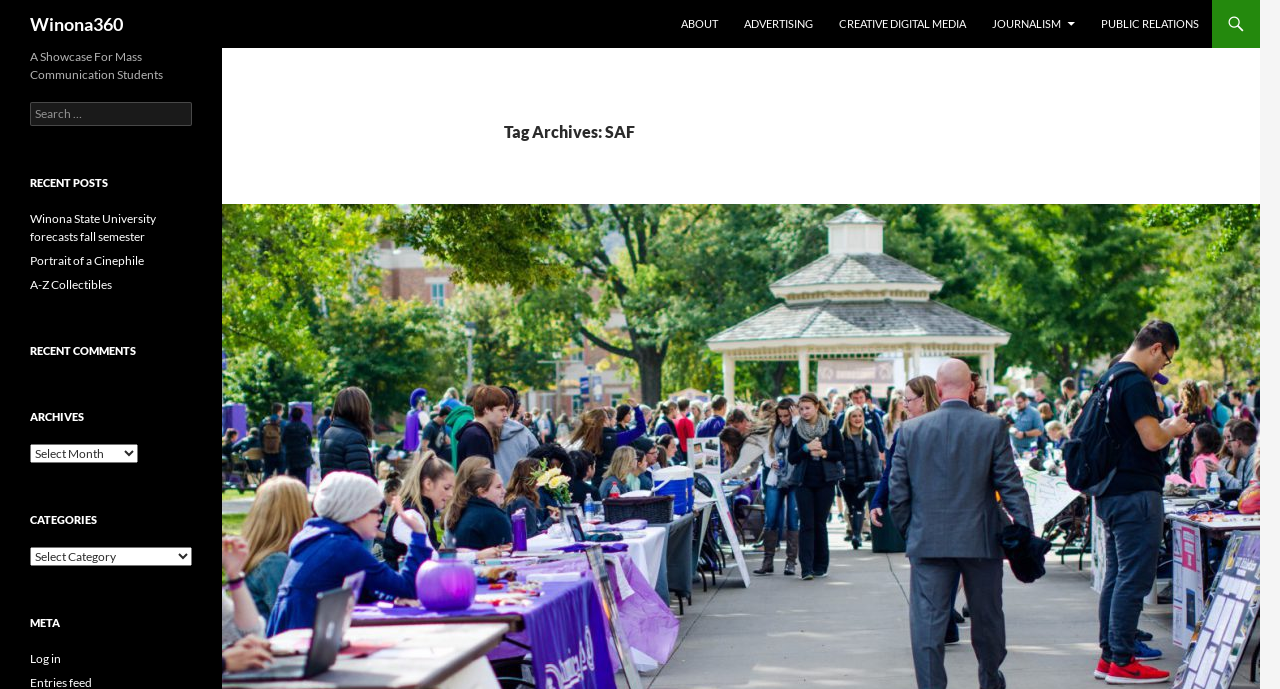Analyze the image and deliver a detailed answer to the question: What type of students is the website for?

The answer can be found by looking at the heading 'A Showcase For Mass Communication Students', which suggests that the website is a showcase for students of mass communication.